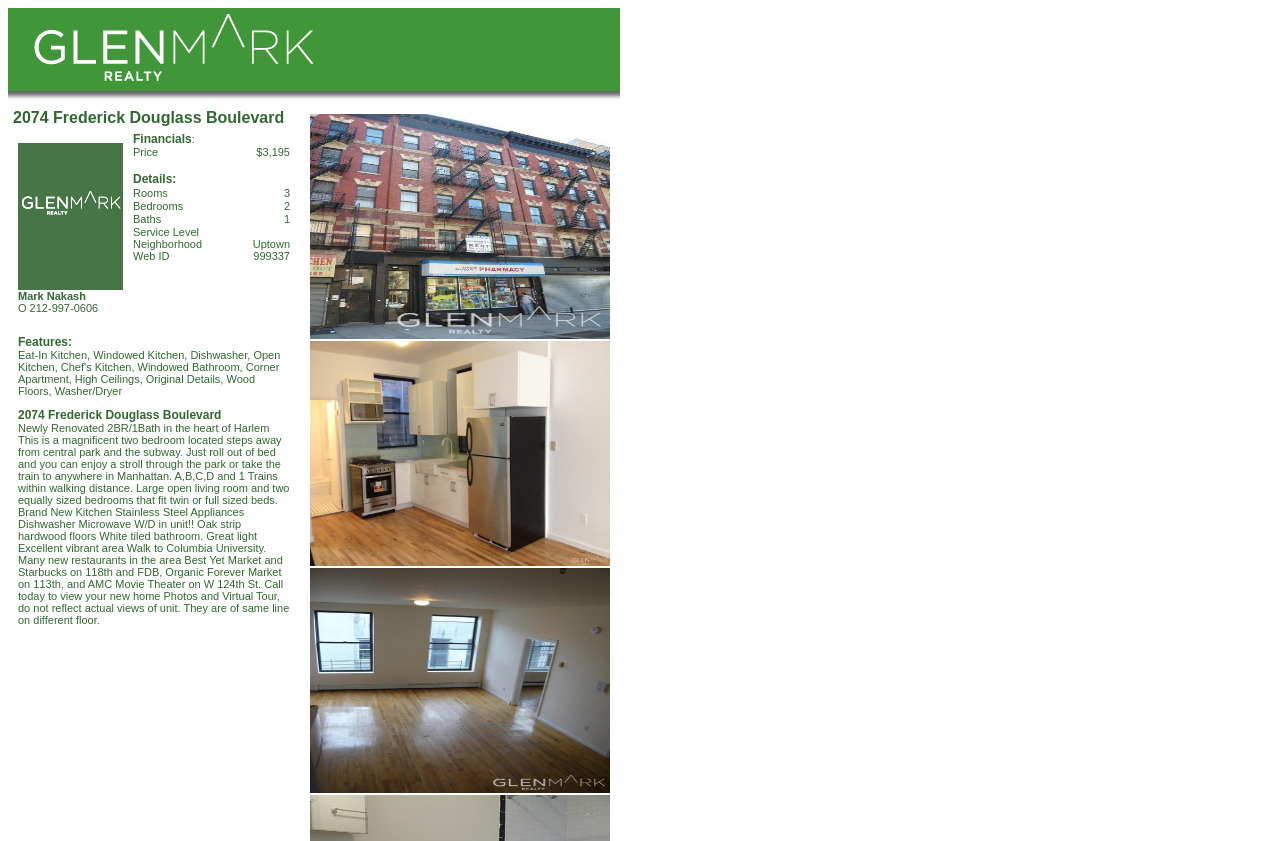How many bedrooms does the property have?
Look at the image and respond with a one-word or short phrase answer.

2